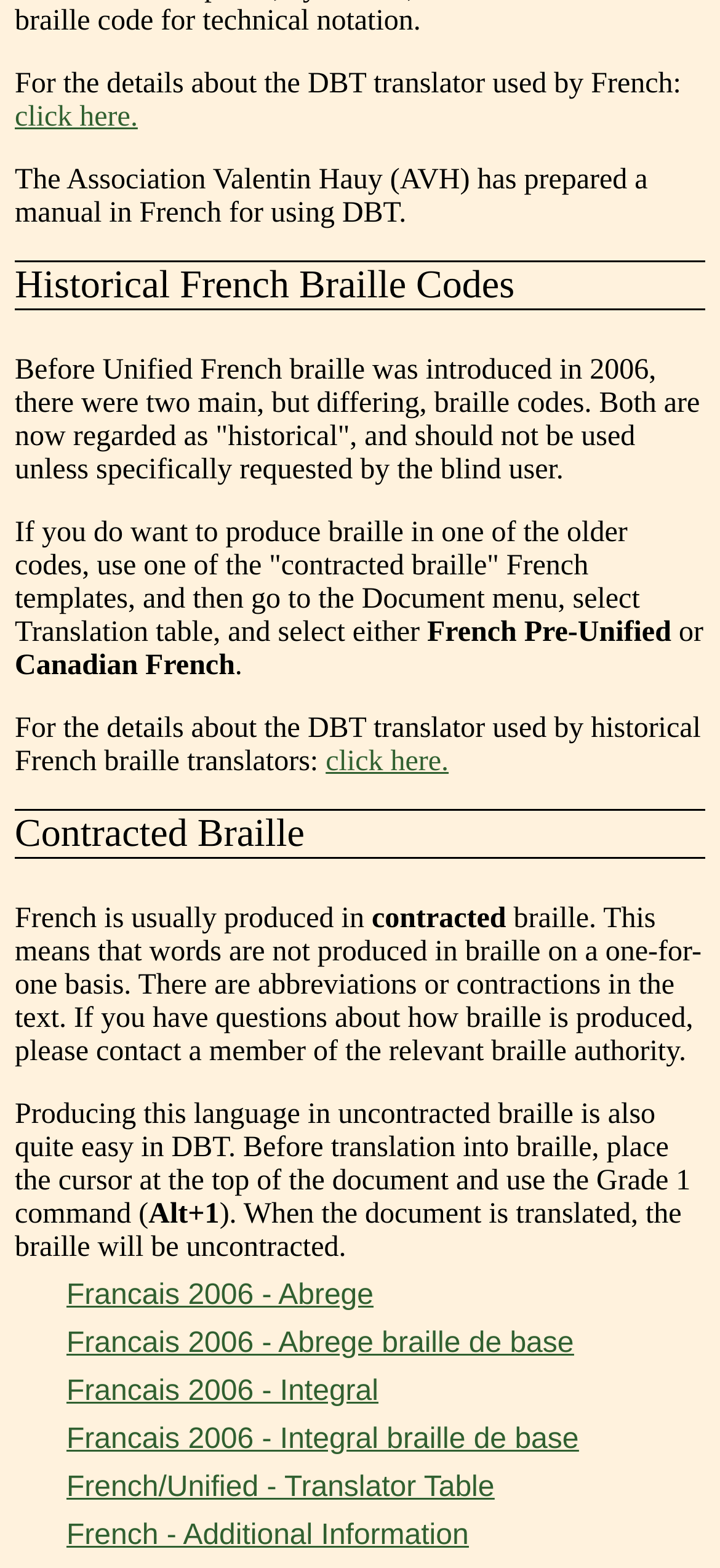What is the purpose of the 'Grade 1' command in DBT?
Please respond to the question with a detailed and thorough explanation.

The 'Grade 1' command, which can be accessed using the shortcut 'Alt+1', is used to produce uncontracted braille in DBT. This means that words are produced in braille on a one-for-one basis, without abbreviations or contractions.